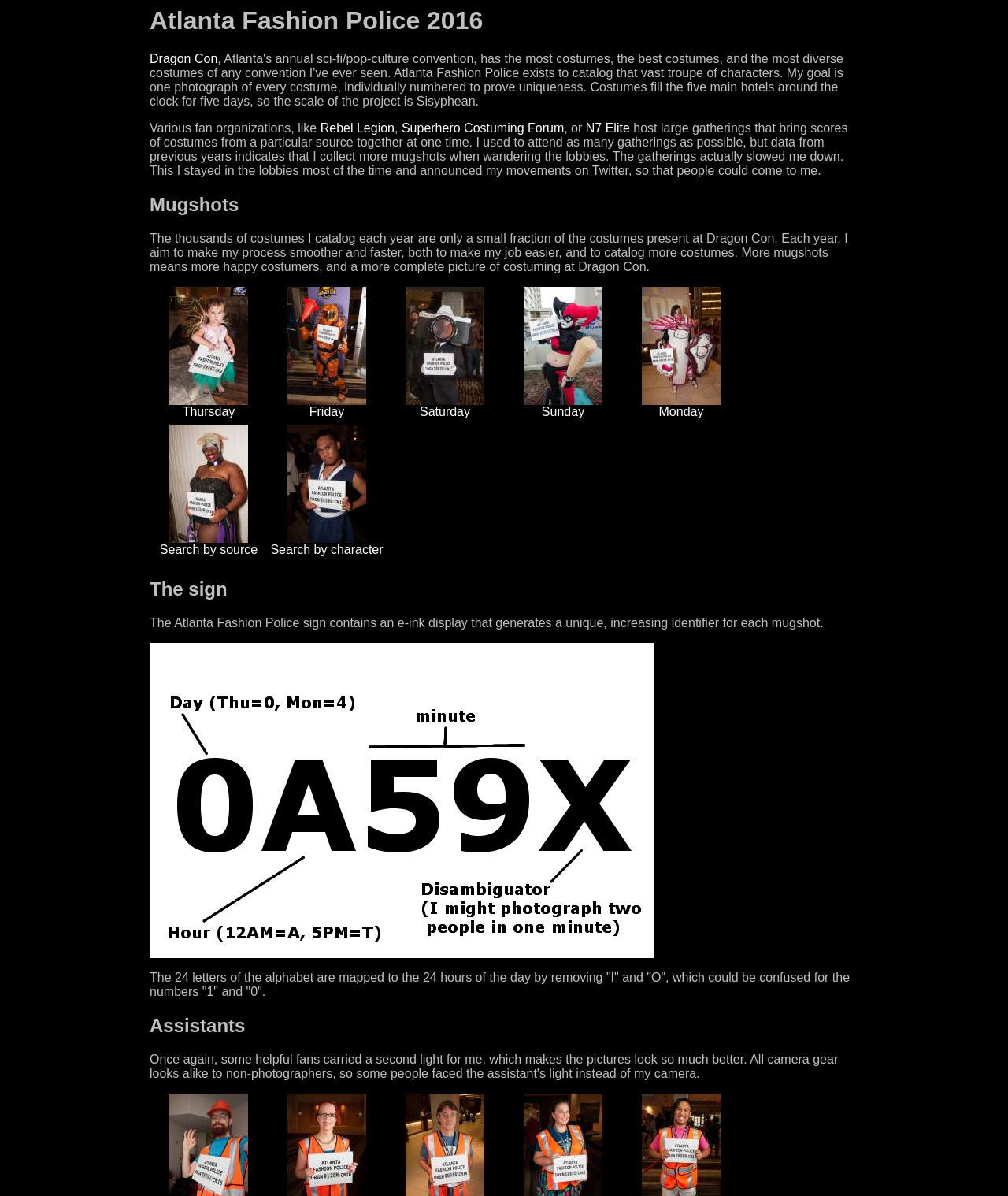Please find the bounding box for the UI element described by: "Search by source".

[0.158, 0.445, 0.256, 0.465]